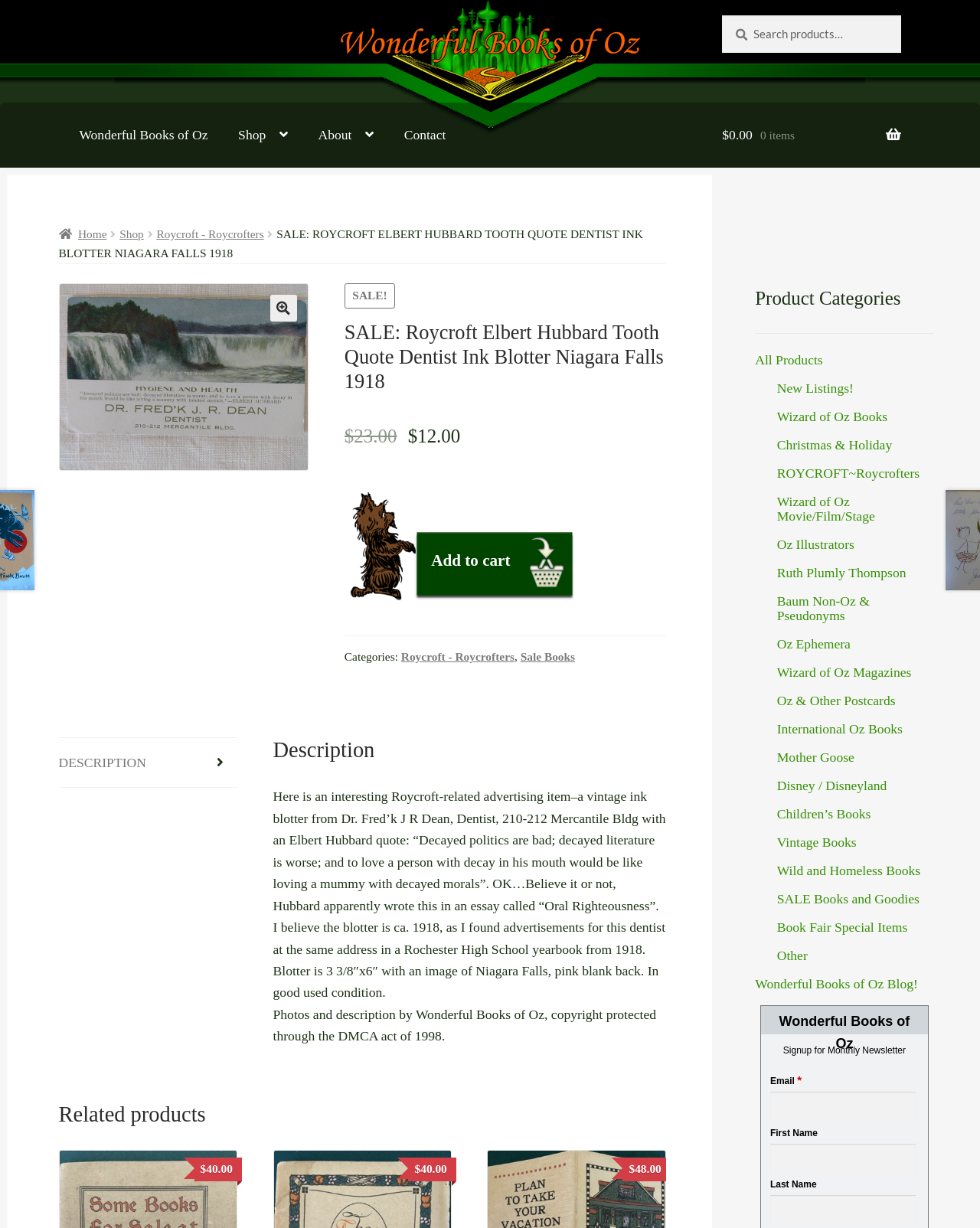Identify the bounding box for the UI element specified in this description: "alt="🔍"". The coordinates must be four float numbers between 0 and 1, formatted as [left, top, right, bottom].

[0.275, 0.24, 0.303, 0.262]